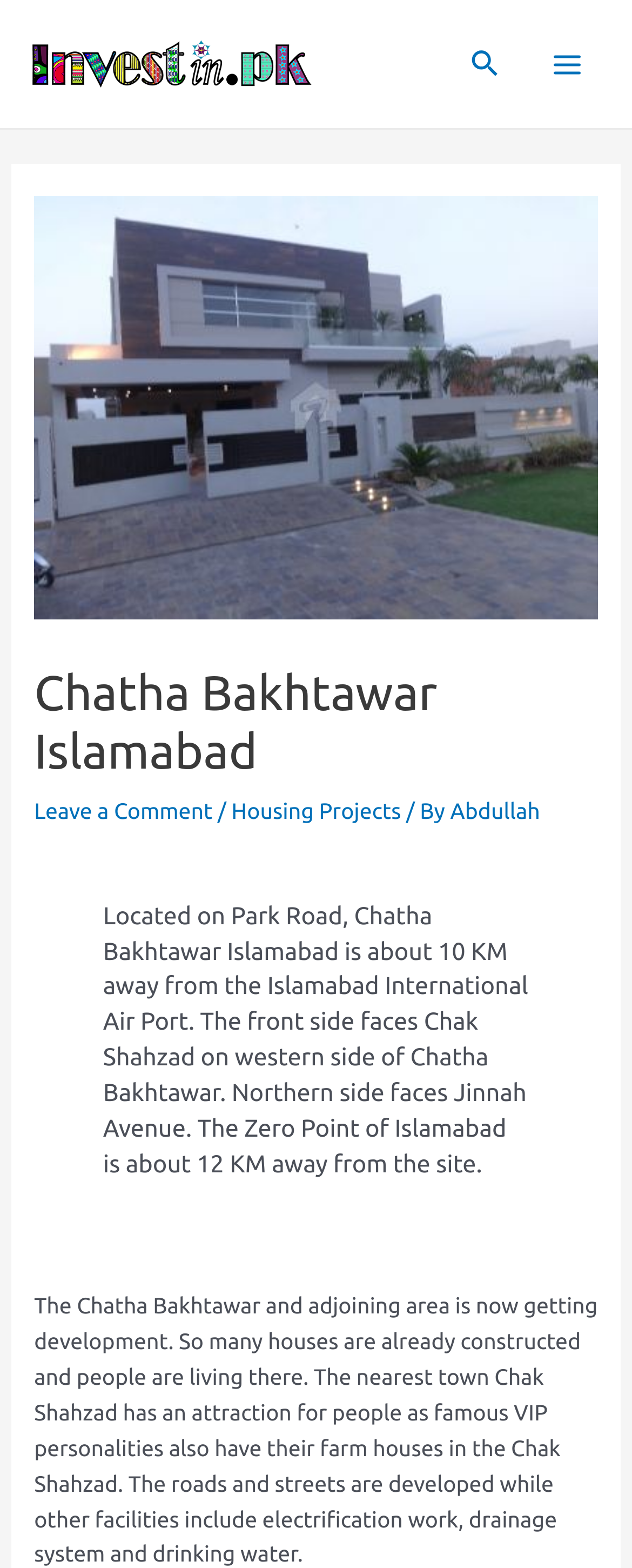What is the primary heading on this webpage?

Chatha Bakhtawar Islamabad